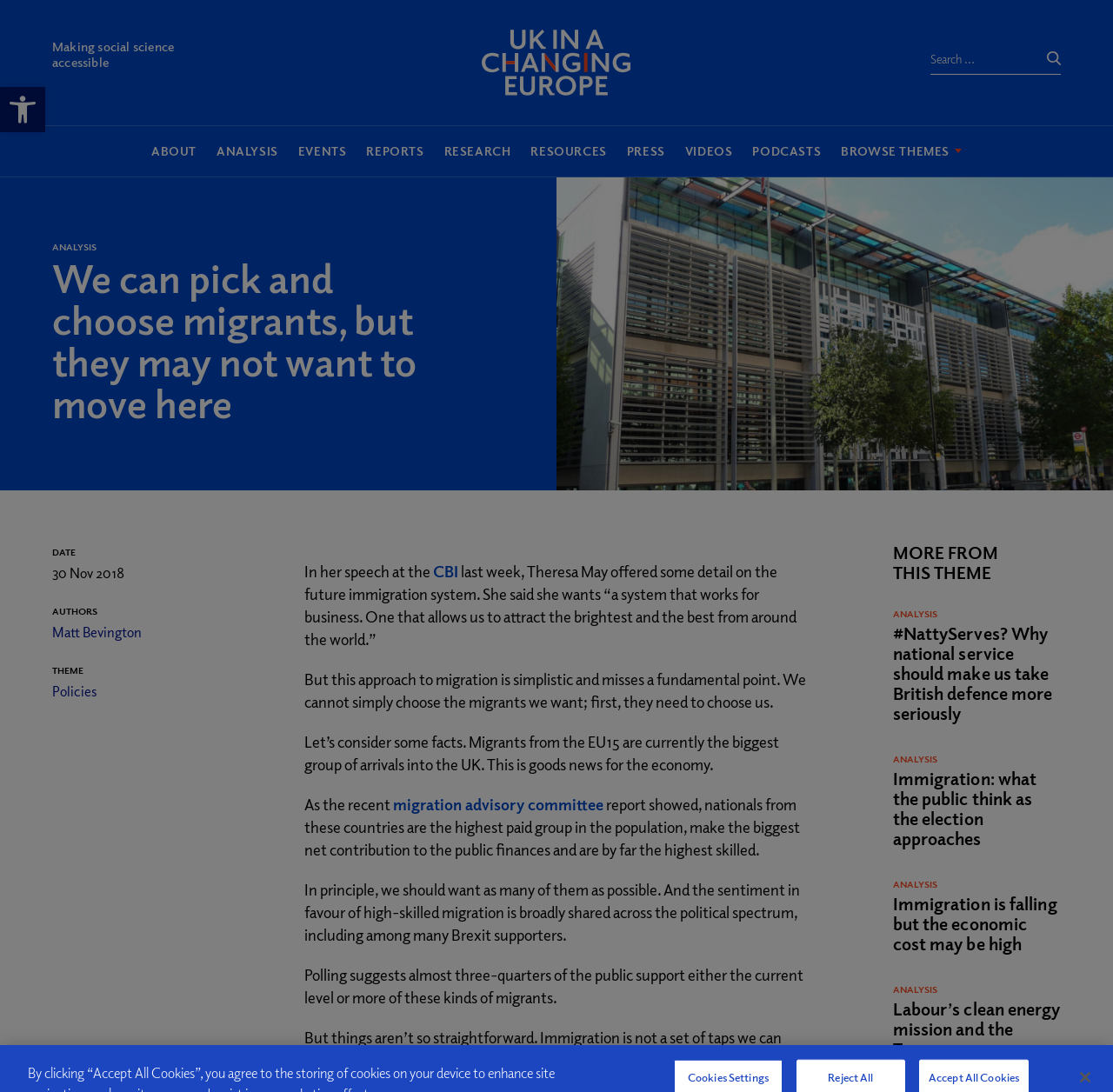Convey a detailed summary of the webpage, mentioning all key elements.

This webpage appears to be an article or blog post from a think tank or research organization, with a focus on social science and policy analysis. At the top of the page, there is a toolbar with an accessibility button and a search bar. Below the toolbar, there is a header section with a title "We can pick and choose migrants, but they may not want to move here" and a subtitle "Making social science accessible".

The main content of the page is divided into two columns. The left column contains the article's text, which discusses the UK's immigration policy and its potential effects on the economy. The text is divided into several paragraphs, with headings and links to other related articles. There are also several images and icons scattered throughout the text.

The right column contains a list of links to other articles and resources, organized by theme. These links are labeled as "ANALYSIS", "EVENTS", "REPORTS", and so on. There is also a section titled "MORE FROM THIS THEME" that lists additional related articles.

At the bottom of the page, there is a section with links to other articles from the same theme, including "Immigration: what the public think as the election approaches" and "Labour’s clean energy mission and the Treasury". Overall, the webpage appears to be a well-organized and informative resource for those interested in social science and policy analysis.